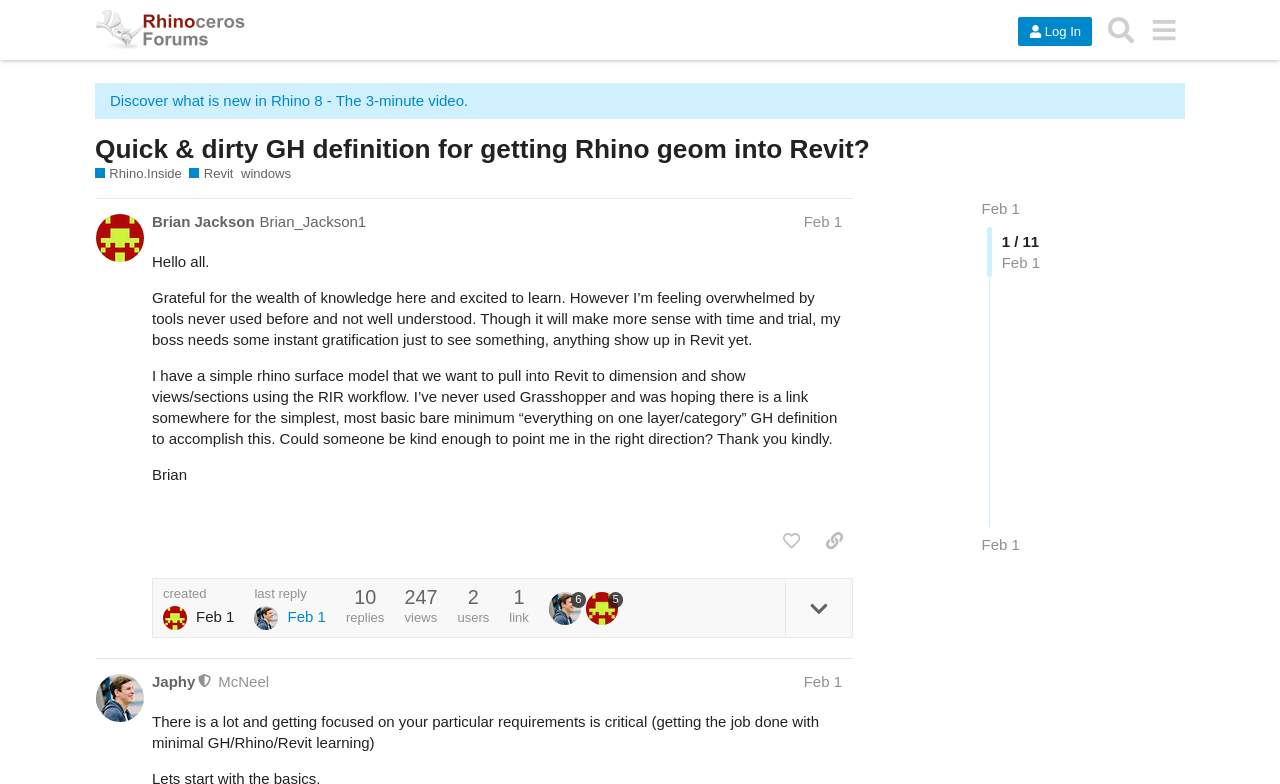Please specify the bounding box coordinates of the region to click in order to perform the following instruction: "Like the post by Brian Jackson".

[0.604, 0.668, 0.633, 0.712]